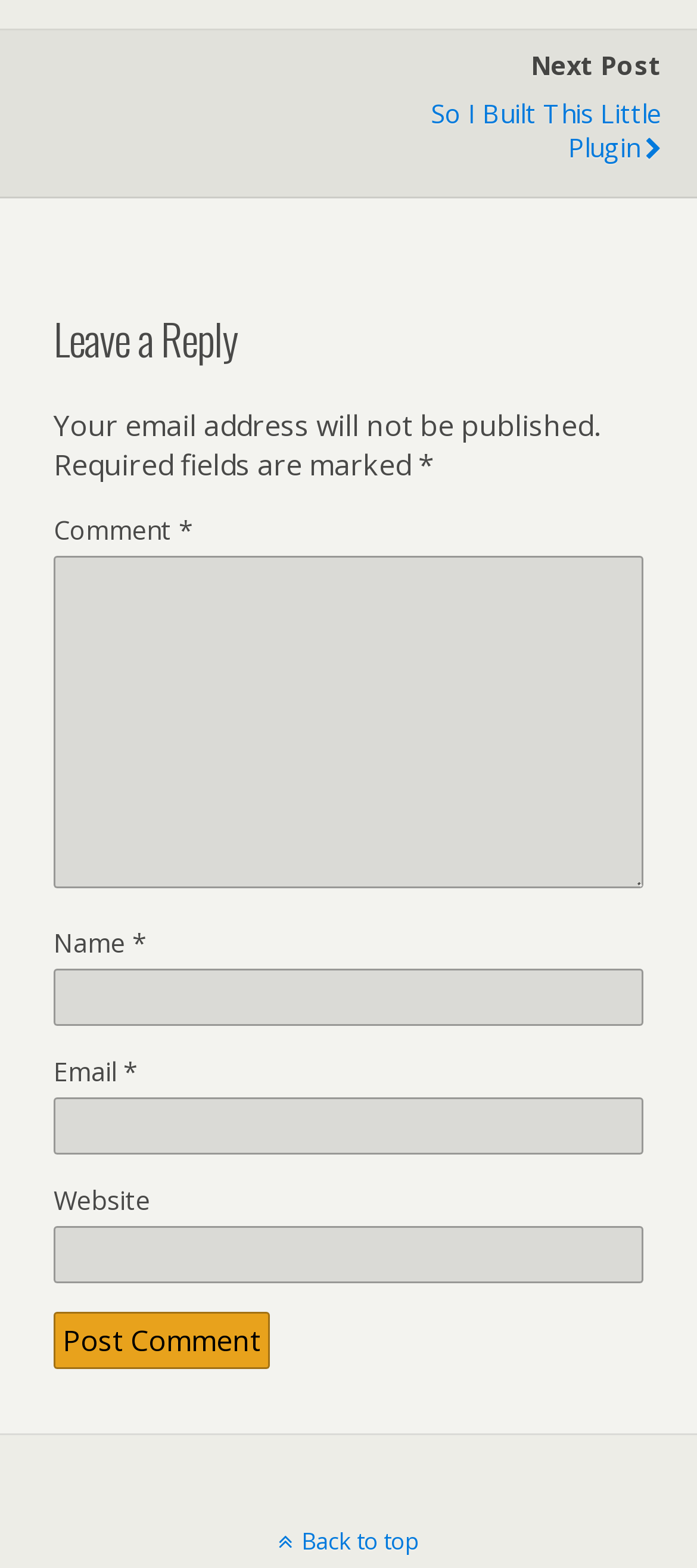Answer with a single word or phrase: 
What is the purpose of the 'Comment' field?

To leave a reply